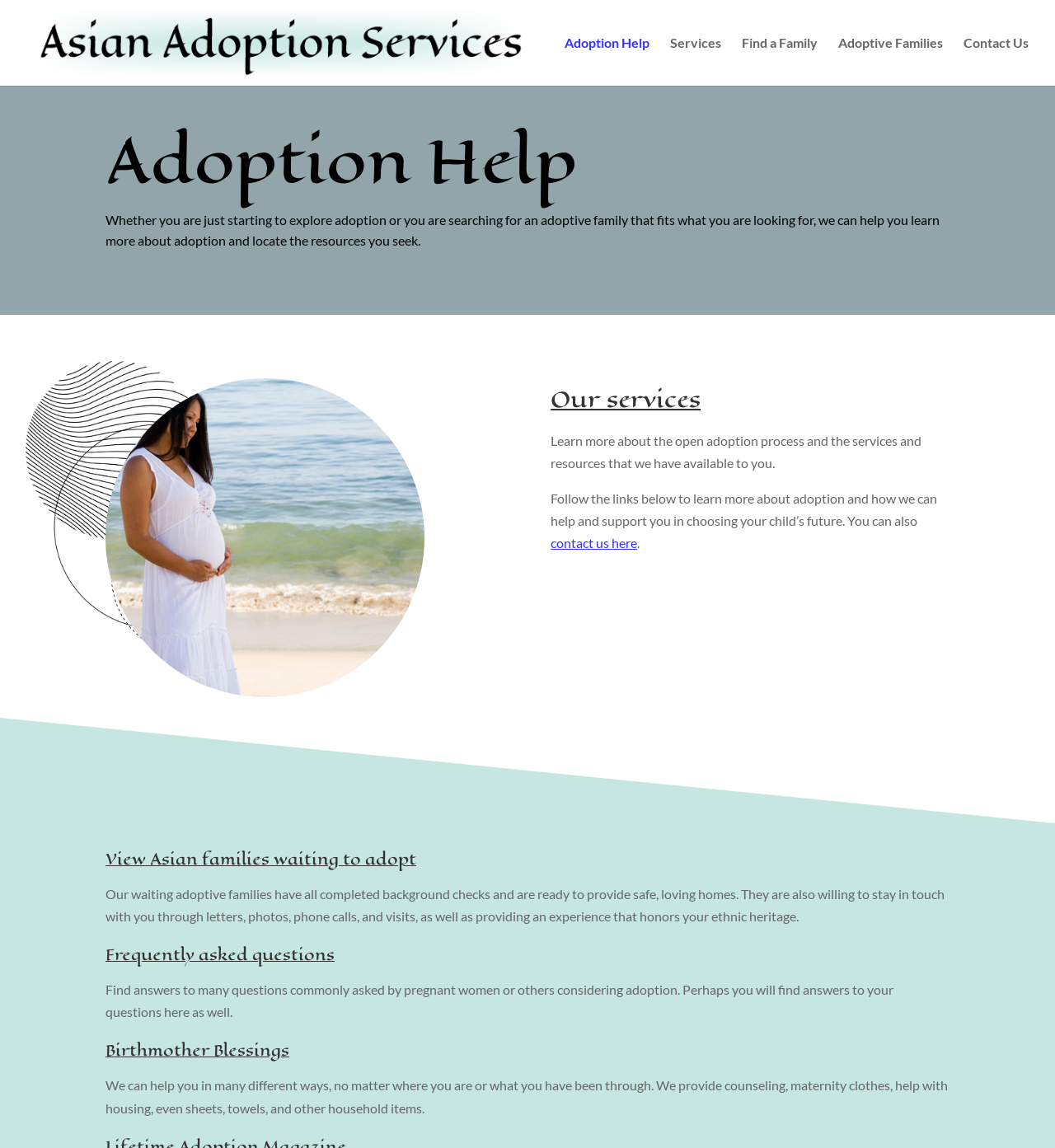Indicate the bounding box coordinates of the element that must be clicked to execute the instruction: "Contact us here". The coordinates should be given as four float numbers between 0 and 1, i.e., [left, top, right, bottom].

[0.522, 0.466, 0.604, 0.48]